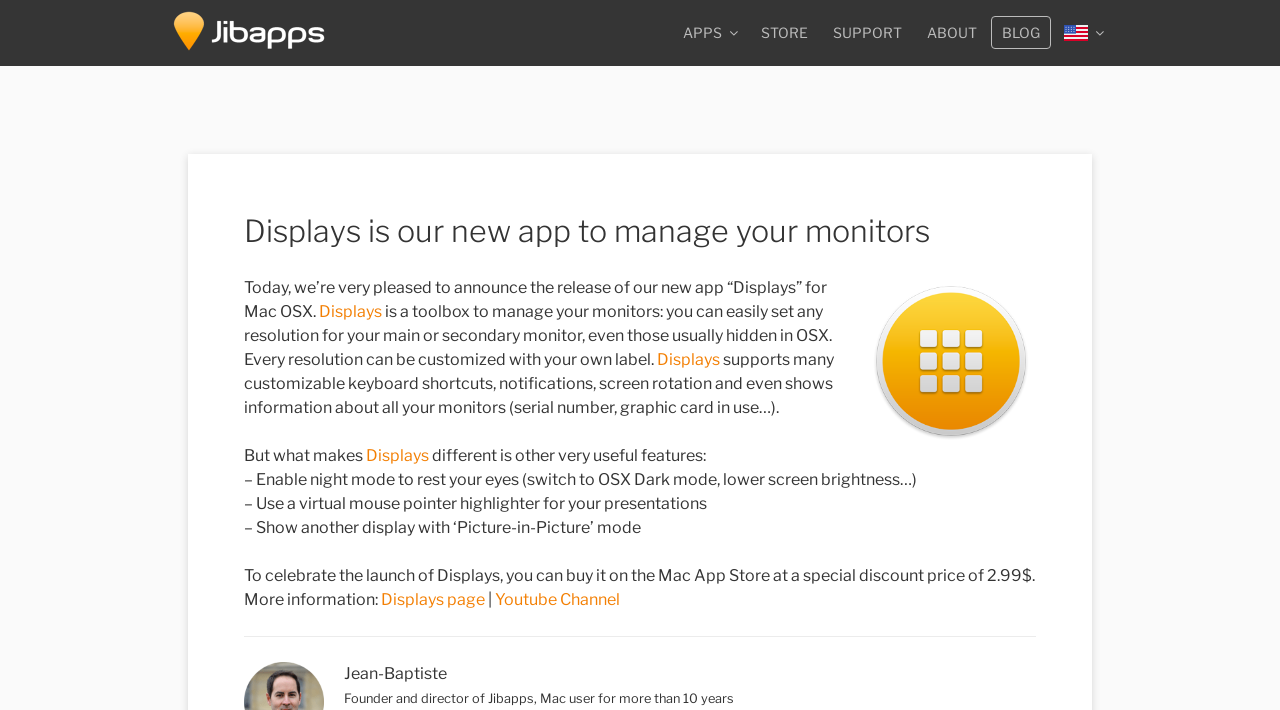What is the feature of Displays that allows users to set any resolution for their main or secondary monitor?
Examine the screenshot and reply with a single word or phrase.

toolbox